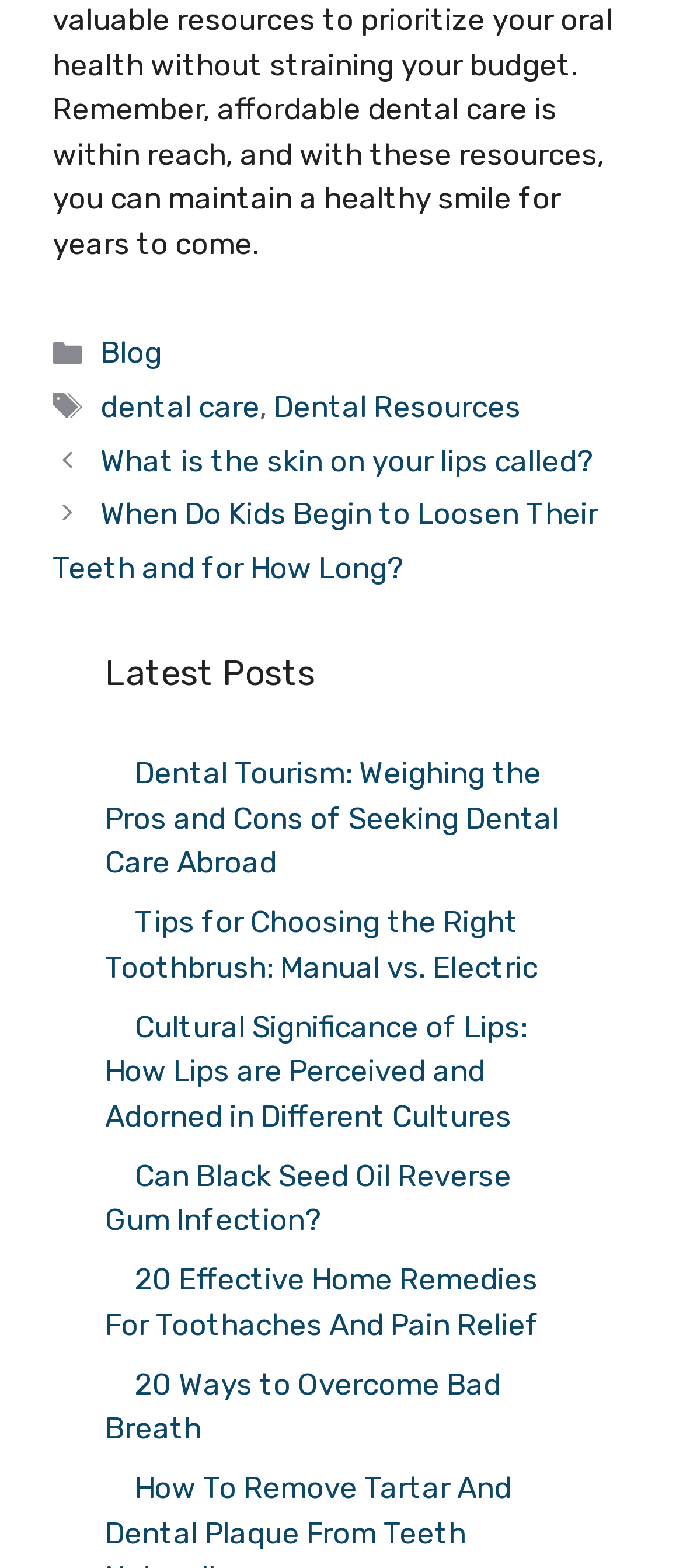What is the category of the blog post 'What is the skin on your lips called?'?
Answer the question with just one word or phrase using the image.

Dental care